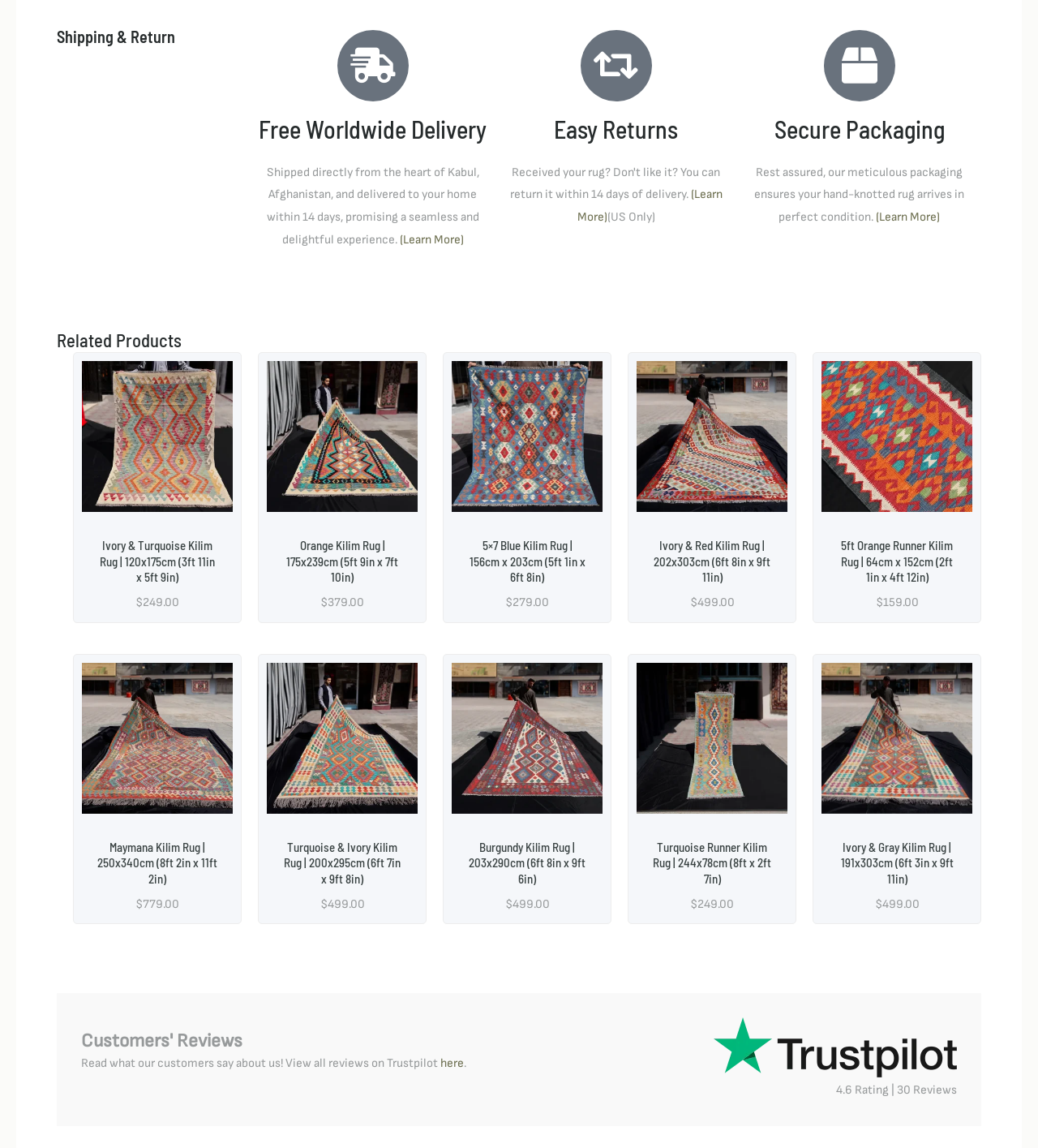Determine the bounding box coordinates of the clickable area required to perform the following instruction: "Check the price of 'Ivory & Turquoise Kilim Rug | 120x175cm (3ft 11in x 5ft 9in)'". The coordinates should be represented as four float numbers between 0 and 1: [left, top, right, bottom].

[0.138, 0.518, 0.173, 0.532]